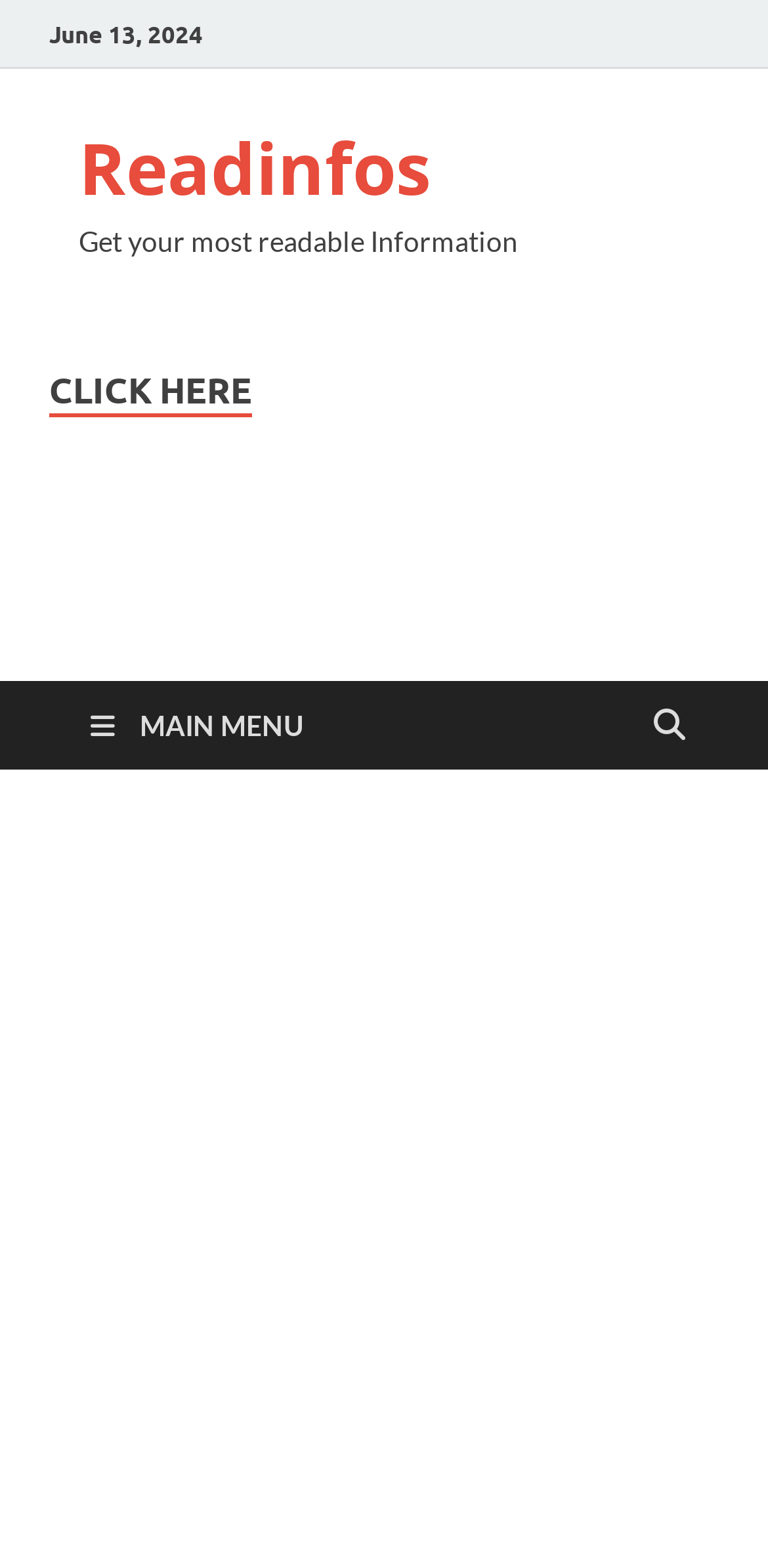From the element description Main Menu, predict the bounding box coordinates of the UI element. The coordinates must be specified in the format (top-left x, top-left y, bottom-right x, bottom-right y) and should be within the 0 to 1 range.

[0.077, 0.435, 0.436, 0.491]